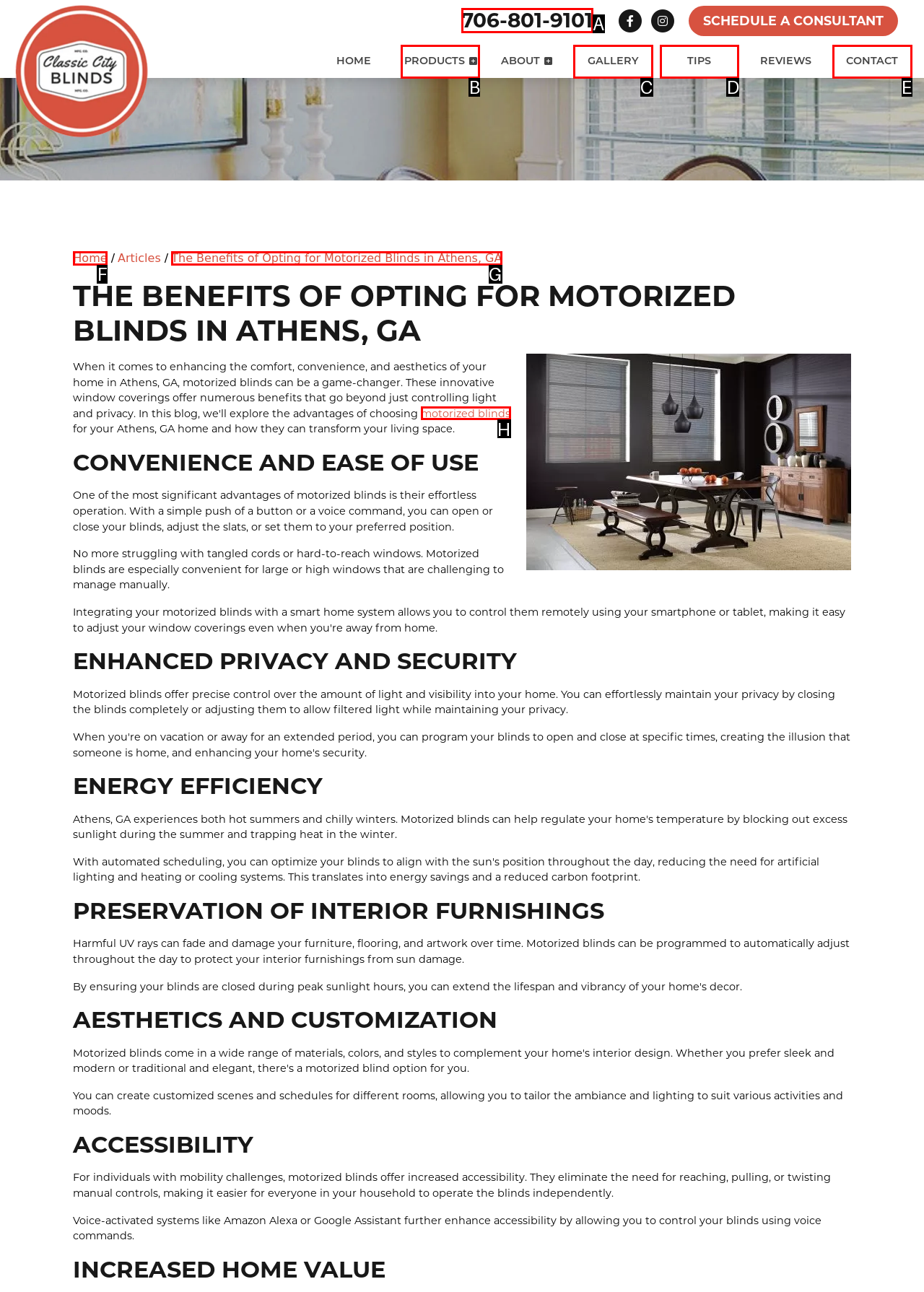Choose the HTML element that best fits the given description: Tips. Answer by stating the letter of the option.

D